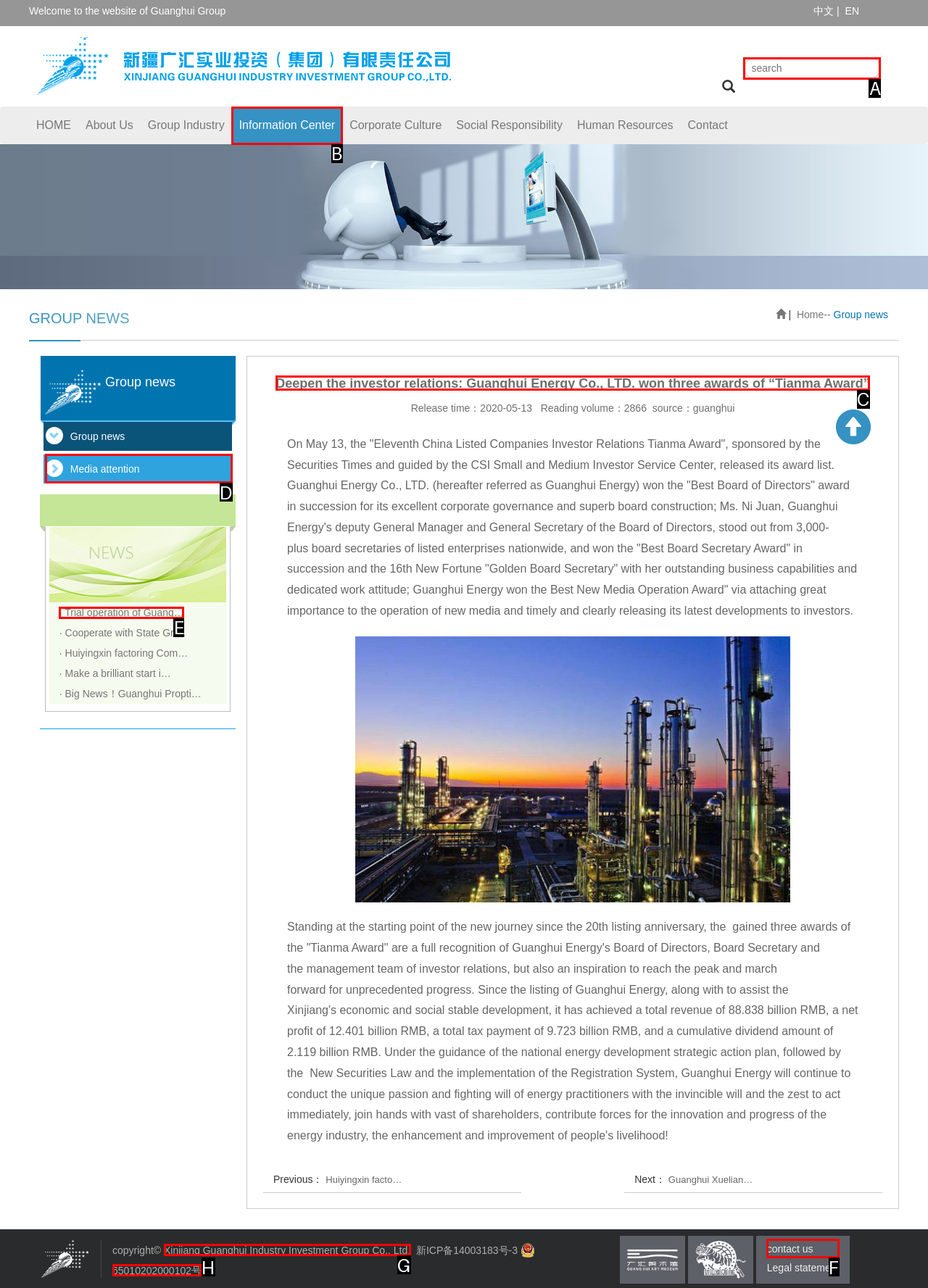Choose the HTML element you need to click to achieve the following task: Read about Guanghui Energy Co., LTD. winning three awards
Respond with the letter of the selected option from the given choices directly.

C